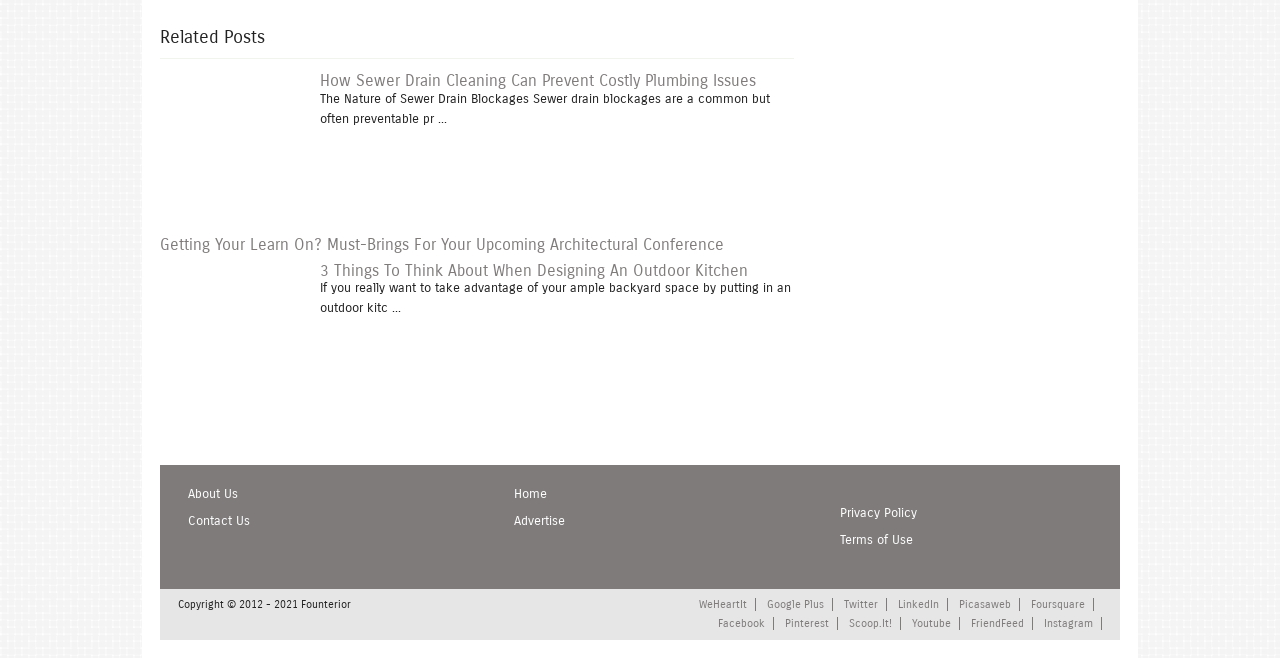Find the bounding box coordinates of the clickable element required to execute the following instruction: "Read 'The Nature of Sewer Drain Blockages'". Provide the coordinates as four float numbers between 0 and 1, i.e., [left, top, right, bottom].

[0.25, 0.138, 0.602, 0.192]